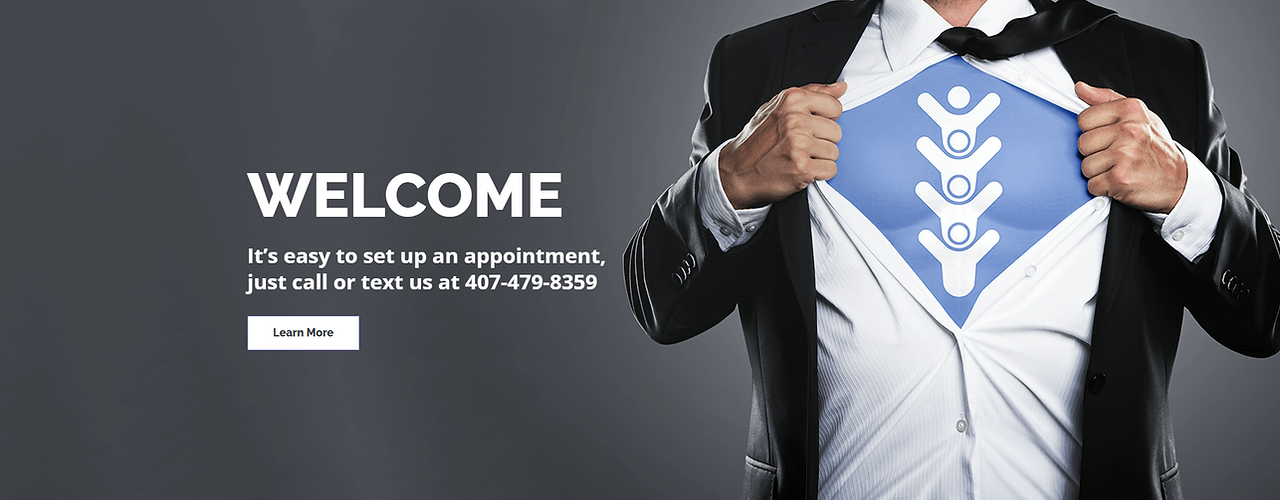Formulate a detailed description of the image content.

The image features a professional man in a suit dramatically pulling open his shirt, revealing a large blue emblem that symbolizes chiropractic care, showcasing three abstract figures in a stacked arrangement. The background is a smooth gray, enhancing the striking contrast of the shirt and emblem. Prominently displayed on the left side is the welcoming message, "WELCOME," followed by an invitation emphasizing the ease of making an appointment with the contact number 407-479-8359. Below this text, a button labeled "Learn More" encourages further engagement, inviting potential patients to explore additional information about the chiropractic services offered. This visually impactful design communicates a blend of professionalism and approachability, ideal for attracting new patients at the Orlando Chiropractic clinic.